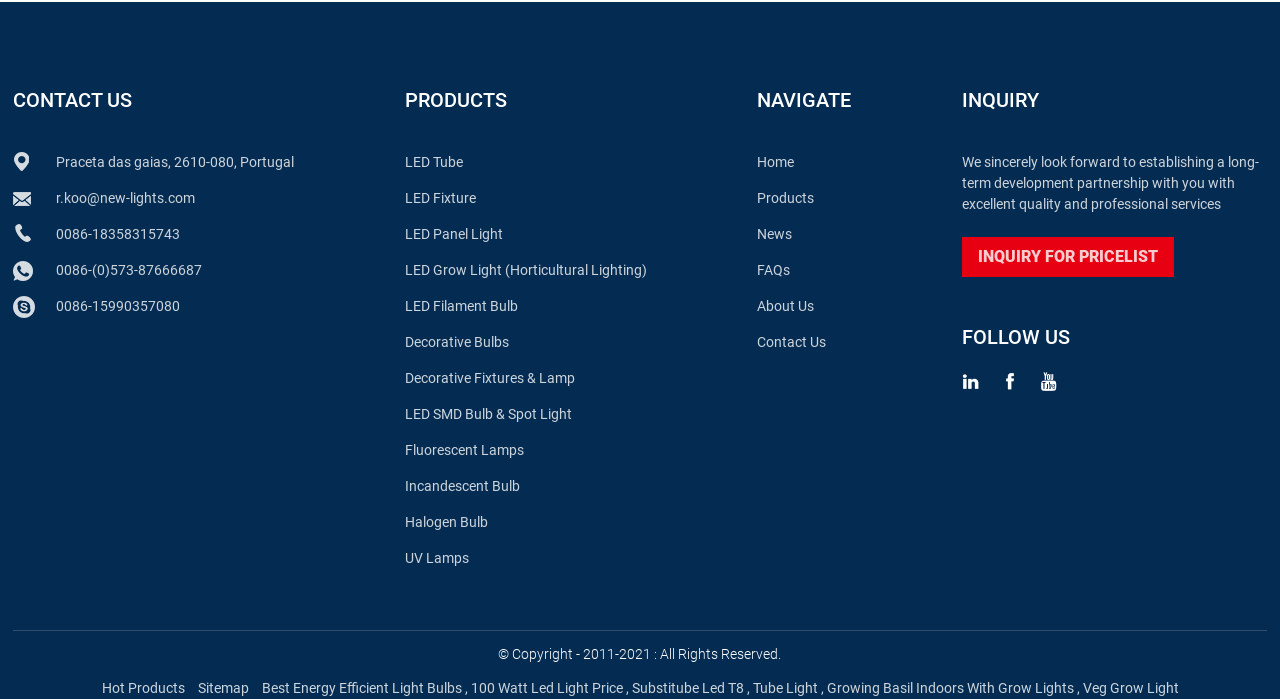Please identify the bounding box coordinates of the element I should click to complete this instruction: 'Email the law firm'. The coordinates should be given as four float numbers between 0 and 1, like this: [left, top, right, bottom].

None